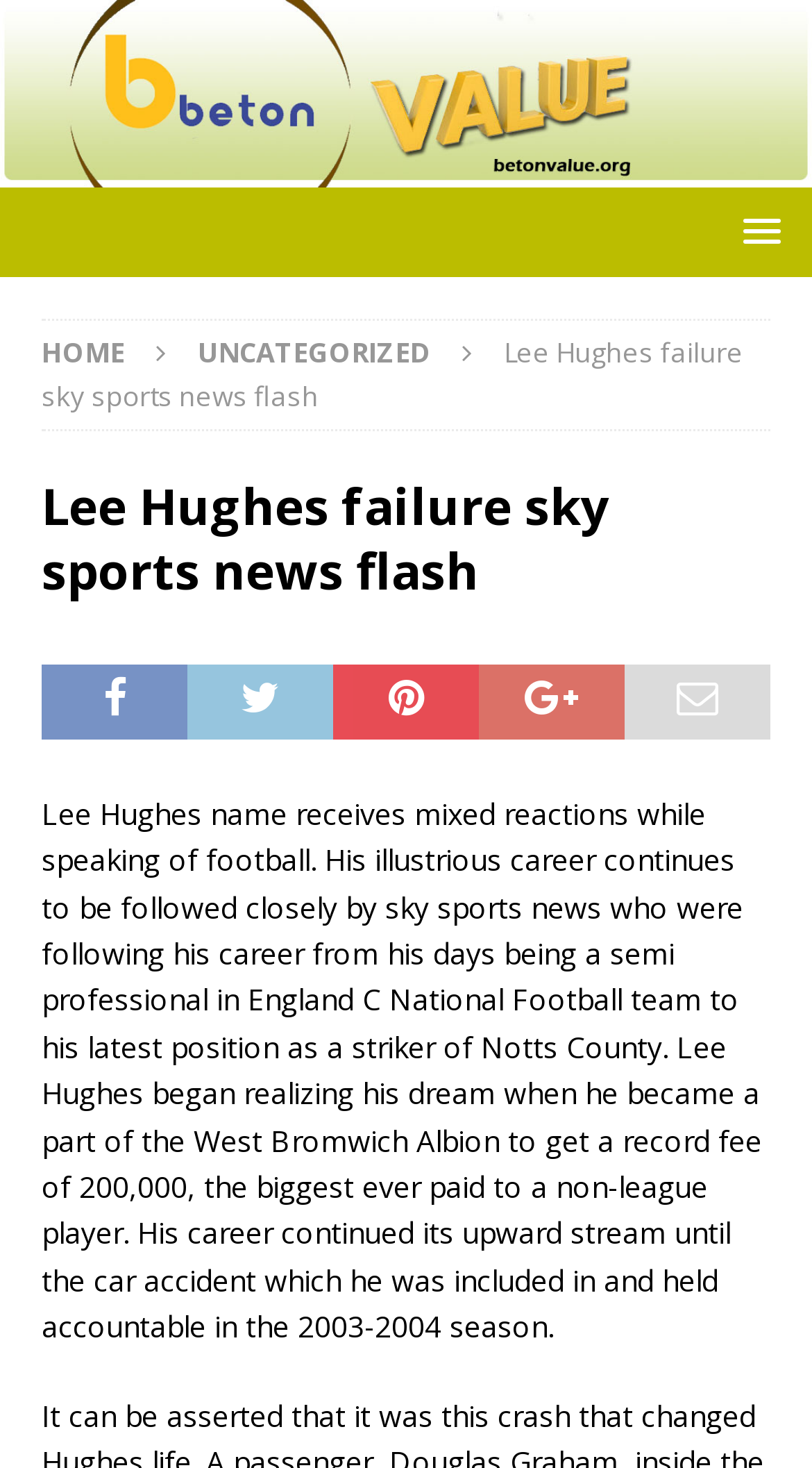What team did Lee Hughes play for before West Bromwich Albion?
Answer the question with just one word or phrase using the image.

England C National Football team